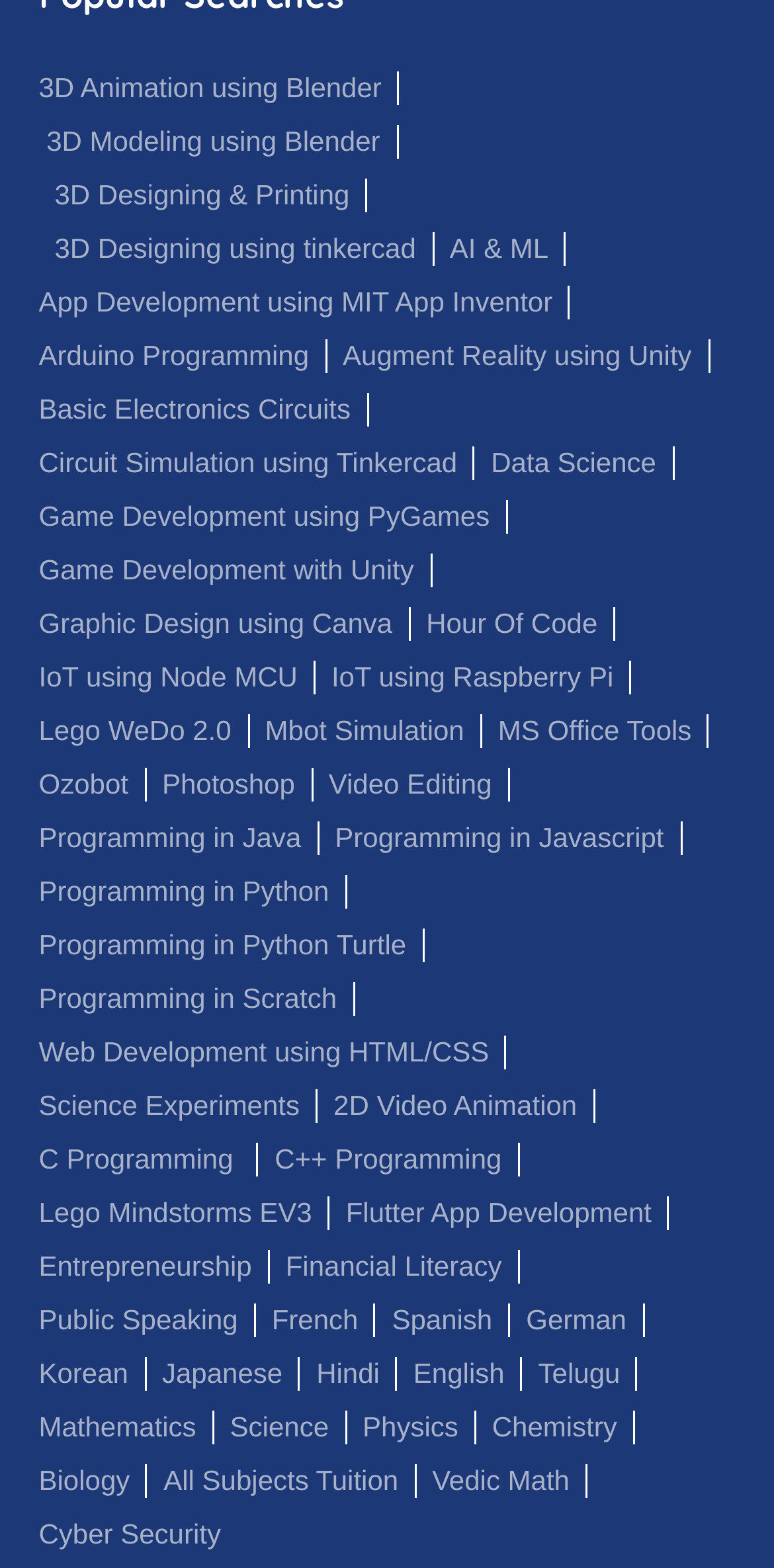Pinpoint the bounding box coordinates for the area that should be clicked to perform the following instruction: "Discover Entrepreneurship".

[0.05, 0.798, 0.325, 0.818]